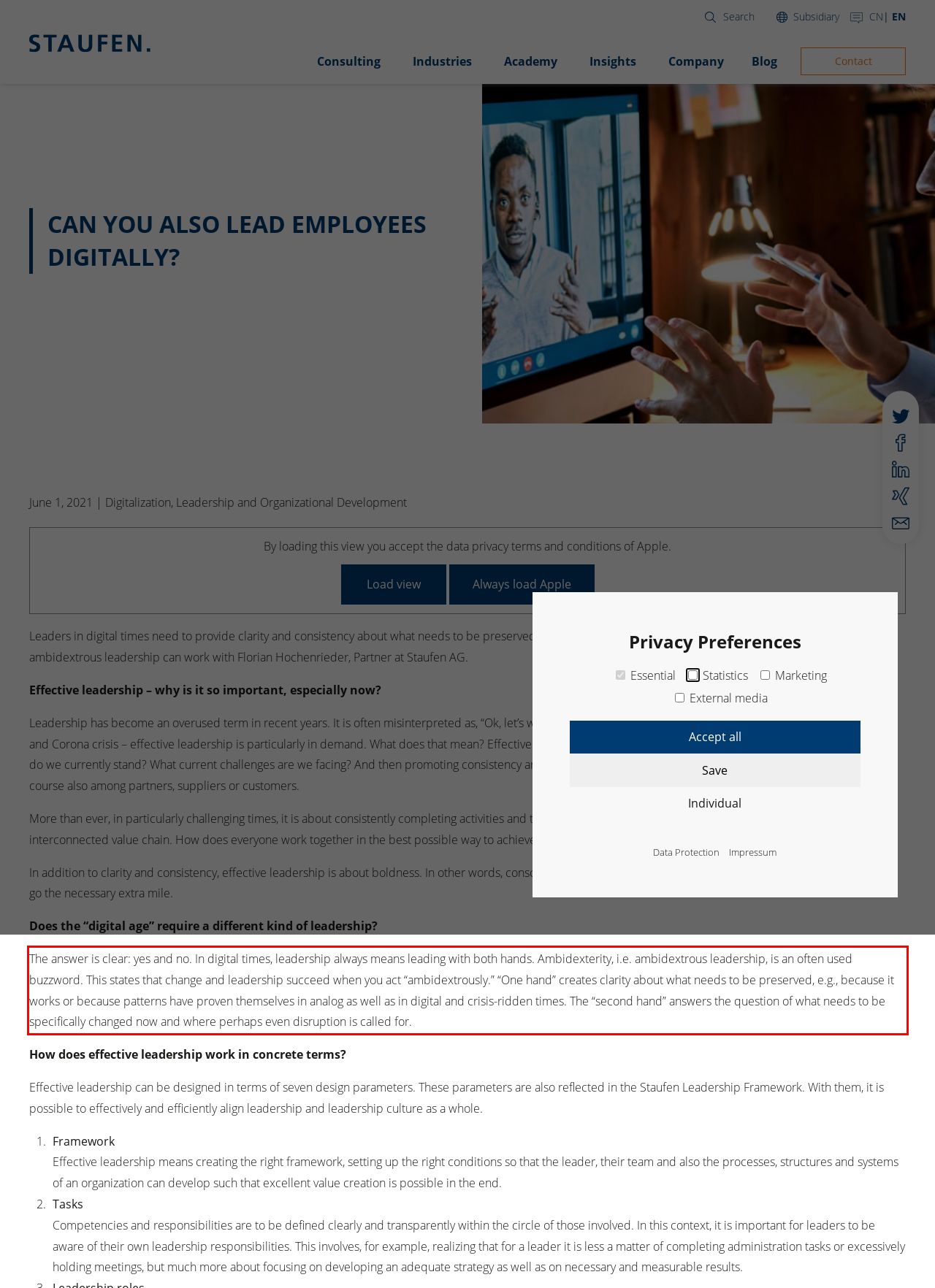Review the webpage screenshot provided, and perform OCR to extract the text from the red bounding box.

The answer is clear: yes and no. In digital times, leadership always means leading with both hands. Ambidexterity, i.e. ambidextrous leadership, is an often used buzzword. This states that change and leadership succeed when you act “ambidextrously.” “One hand” creates clarity about what needs to be preserved, e.g., because it works or because patterns have proven themselves in analog as well as in digital and crisis-ridden times. The “second hand” answers the question of what needs to be specifically changed now and where perhaps even disruption is called for.